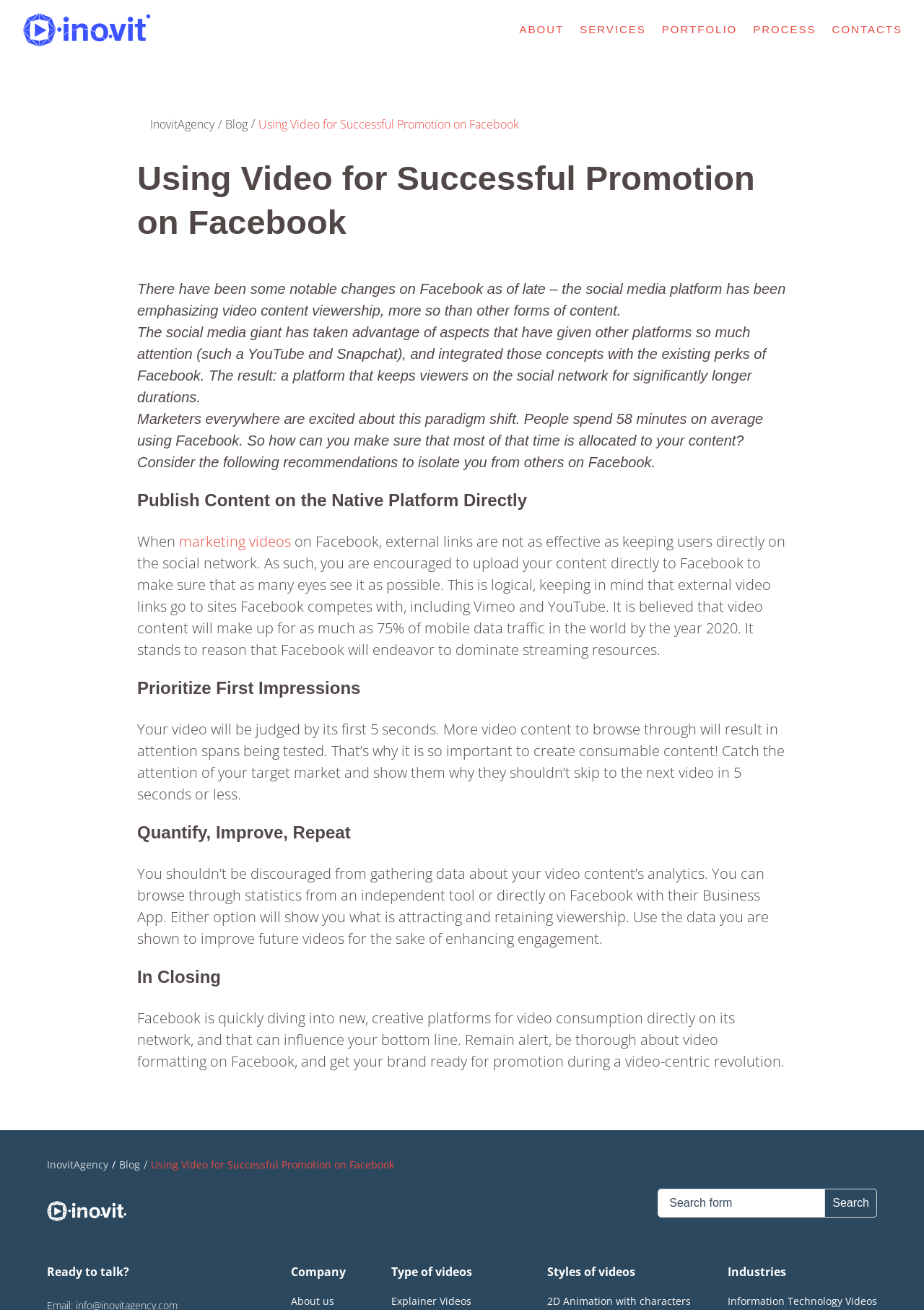Locate the bounding box coordinates of the clickable region to complete the following instruction: "Contact us."

[0.9, 0.018, 0.977, 0.028]